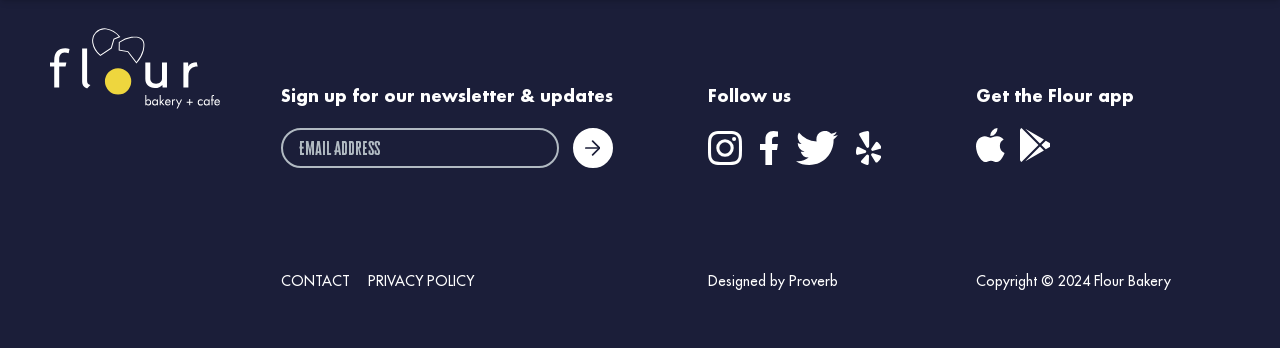Determine the bounding box coordinates of the element's region needed to click to follow the instruction: "Contact us". Provide these coordinates as four float numbers between 0 and 1, formatted as [left, top, right, bottom].

[0.219, 0.78, 0.273, 0.832]